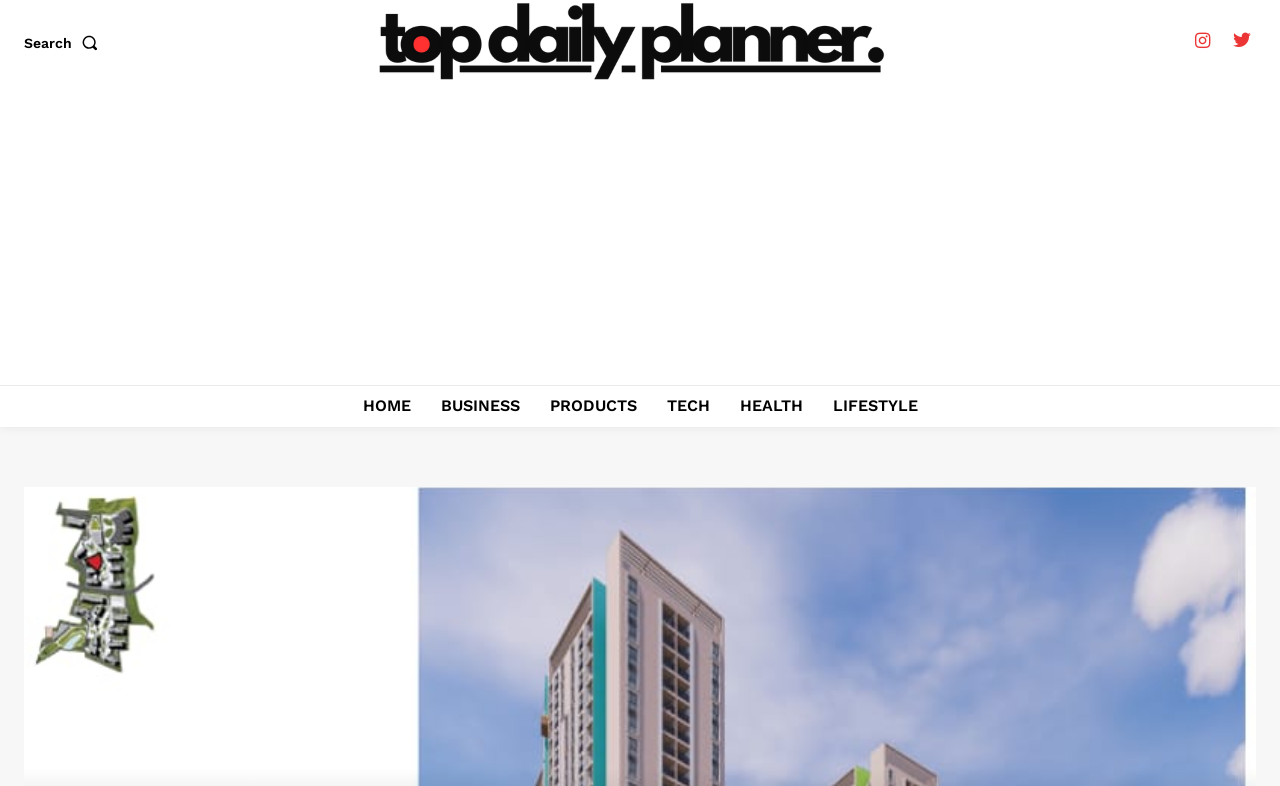How many navigation links are available?
Examine the screenshot and reply with a single word or phrase.

6